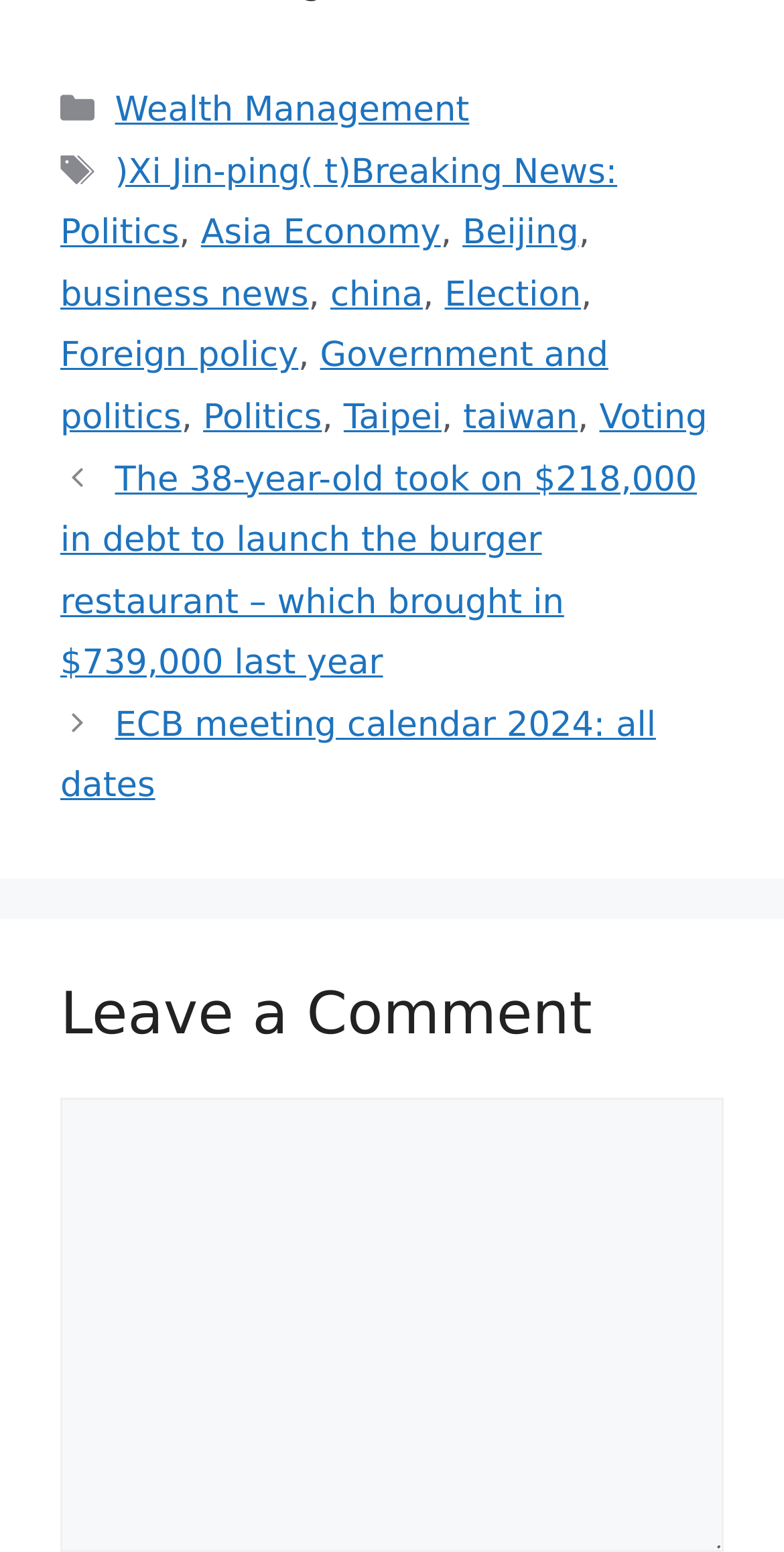Locate the bounding box coordinates of the element that needs to be clicked to carry out the instruction: "Enter email address". The coordinates should be given as four float numbers ranging from 0 to 1, i.e., [left, top, right, bottom].

None